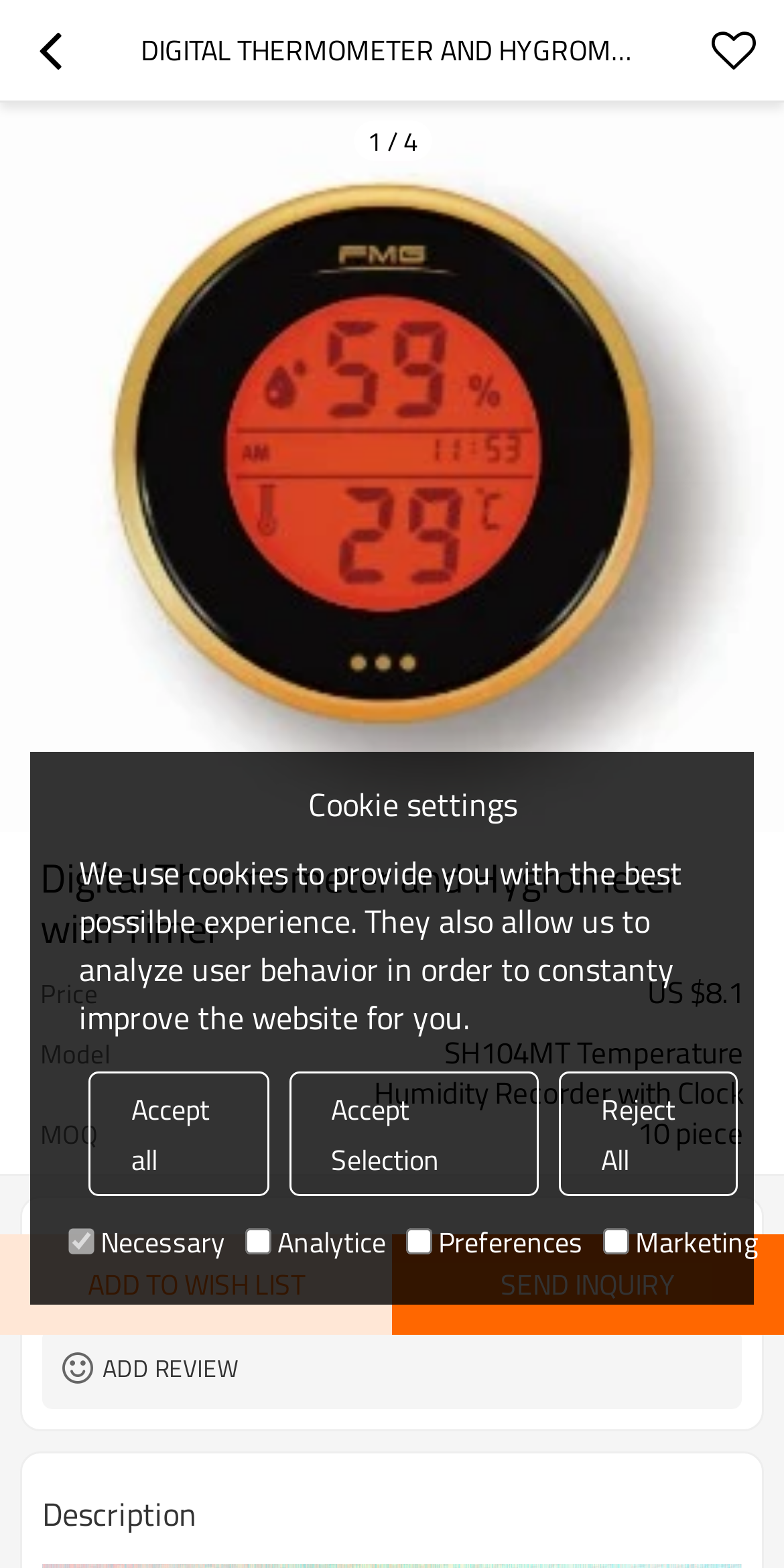Please locate the bounding box coordinates of the element that needs to be clicked to achieve the following instruction: "Click the add to wishlist button". The coordinates should be four float numbers between 0 and 1, i.e., [left, top, right, bottom].

[0.0, 0.787, 0.5, 0.851]